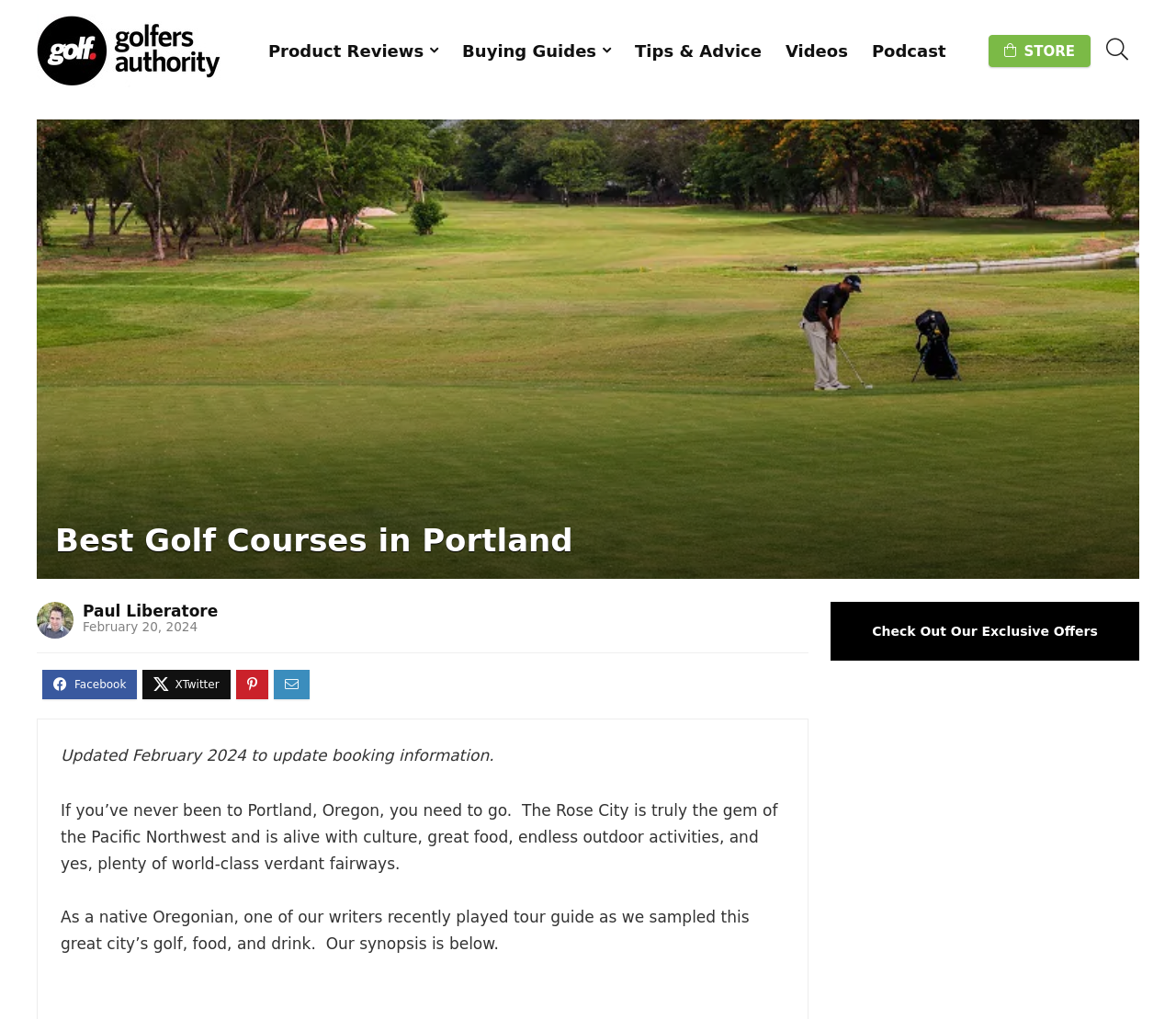Locate the bounding box coordinates of the region to be clicked to comply with the following instruction: "Type your email". The coordinates must be four float numbers between 0 and 1, in the form [left, top, right, bottom].

None